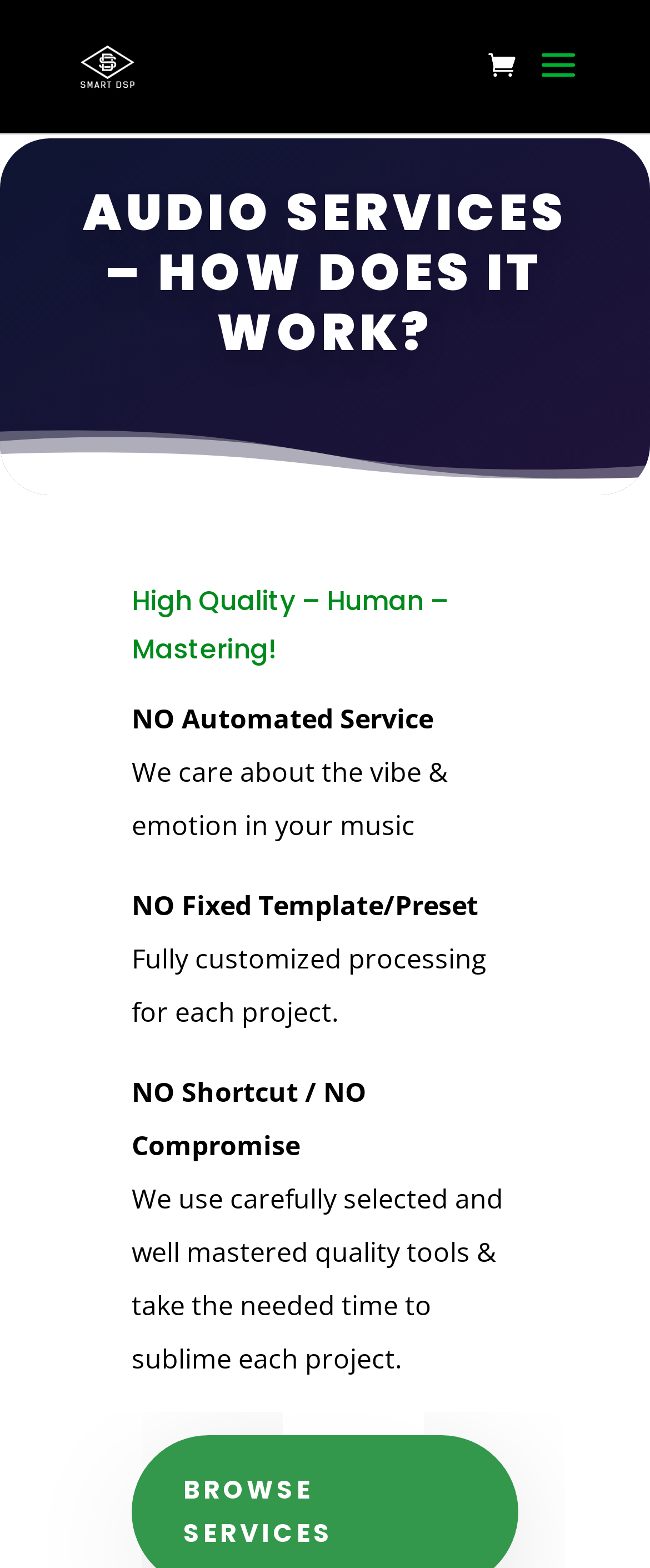Offer a meticulous description of the webpage's structure and content.

The webpage is about the mastering order process for audio services, specifically highlighting the benefits of using Smart DSP - Techno Mastering. At the top left, there is a link to the company's homepage, accompanied by a logo image. On the top right, there is a search bar that spans almost half of the screen width.

Below the top section, there is a prominent heading that reads "AUDIO SERVICES – HOW DOES IT WORK?" which takes up most of the screen width. Following this heading, there is another heading that emphasizes the high-quality, human mastering service provided.

Below these headings, there are five paragraphs of text that outline the unique selling points of the service. The first paragraph states that it is not an automated service. The second paragraph highlights the importance of preserving the vibe and emotion in the music. The third paragraph emphasizes that there are no fixed templates or presets used. The fourth paragraph explains that each project receives fully customized processing. The fifth and final paragraph stresses that no shortcuts are taken and that only high-quality tools are used to master each project.

Throughout the webpage, the text is arranged in a clear and organized manner, making it easy to read and understand the benefits of using Smart DSP - Techno Mastering for audio services.